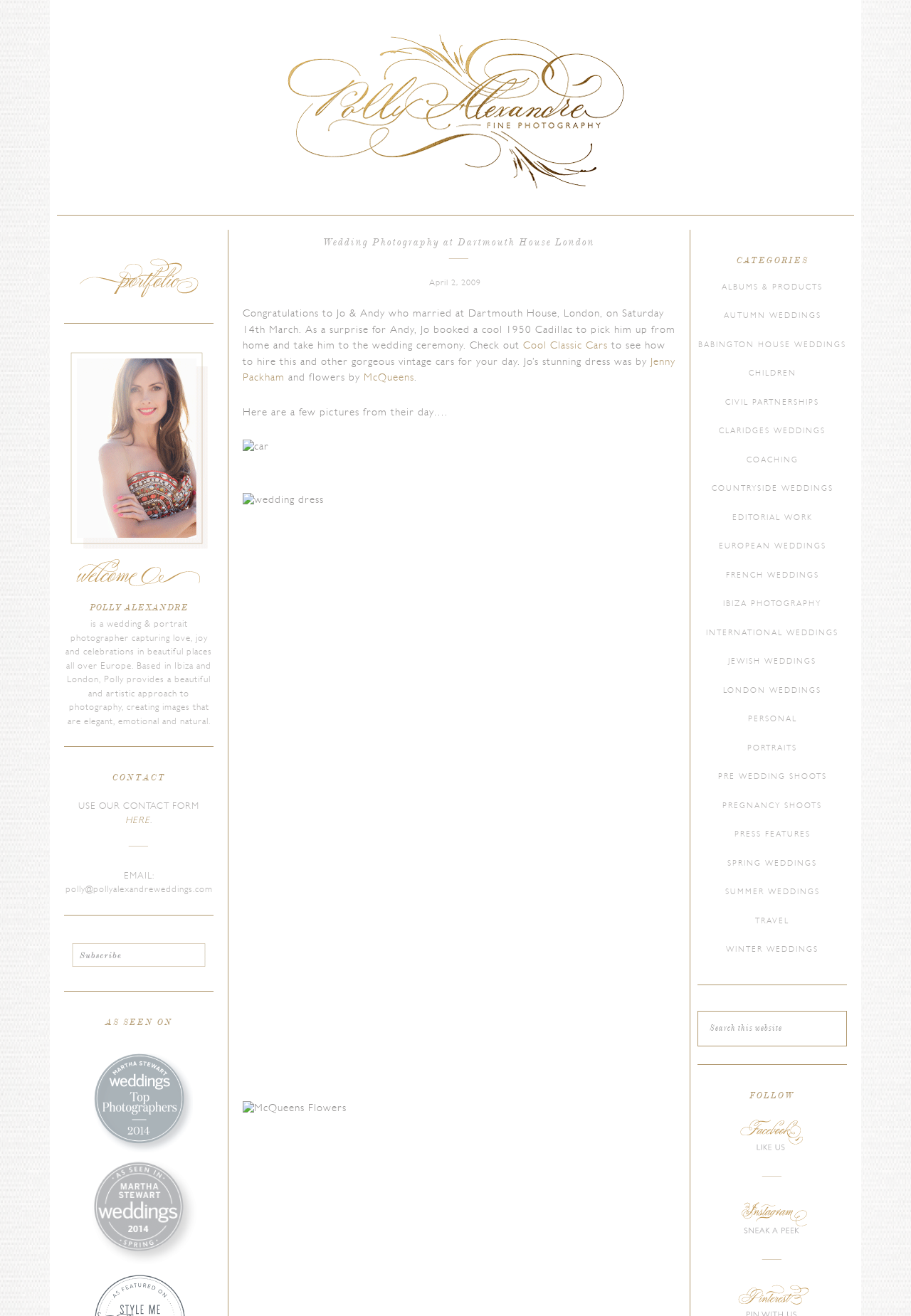Please determine the bounding box coordinates of the section I need to click to accomplish this instruction: "View 'CATEGORIES'".

[0.766, 0.194, 0.93, 0.207]